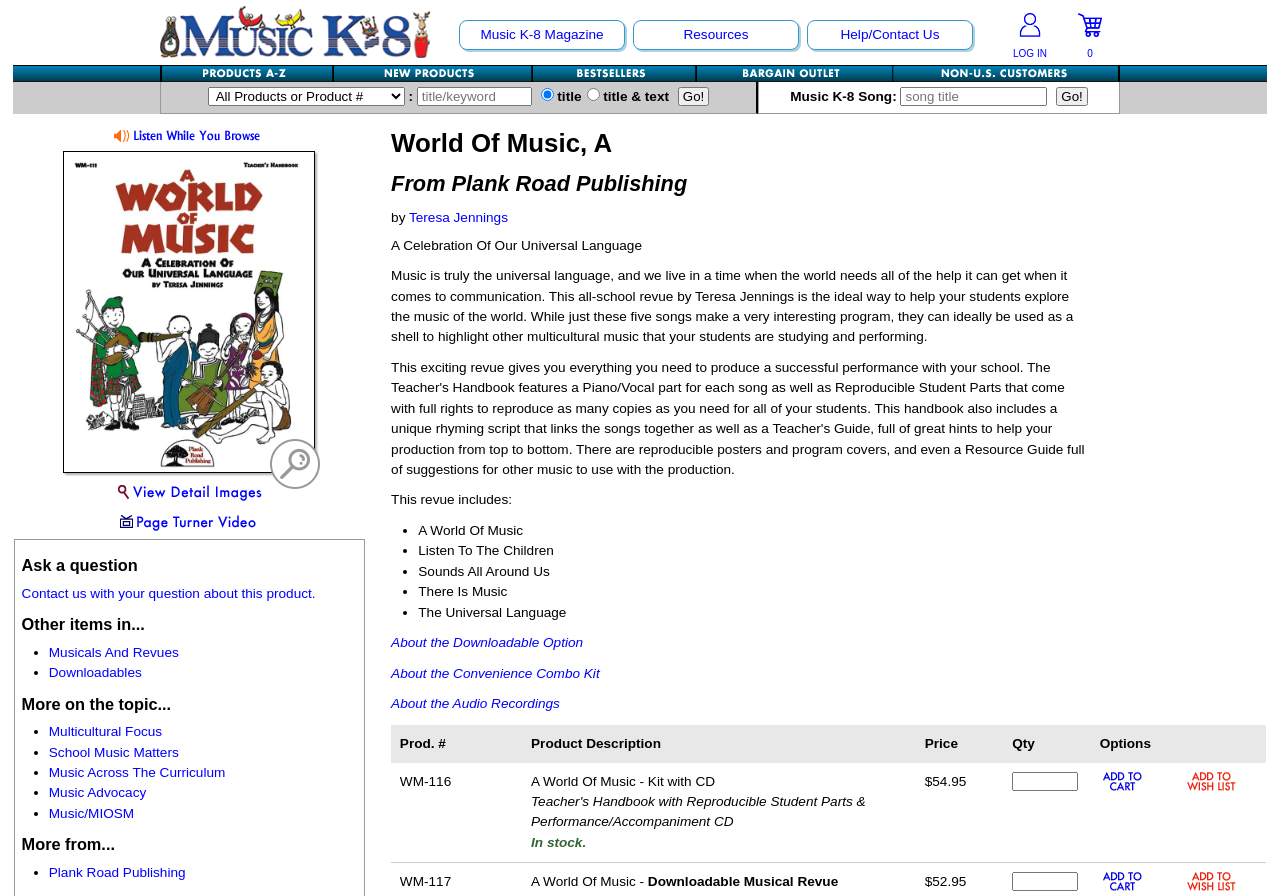Locate the bounding box coordinates of the item that should be clicked to fulfill the instruction: "Select an option from the 'Bestsellers' dropdown".

[0.416, 0.073, 0.545, 0.092]